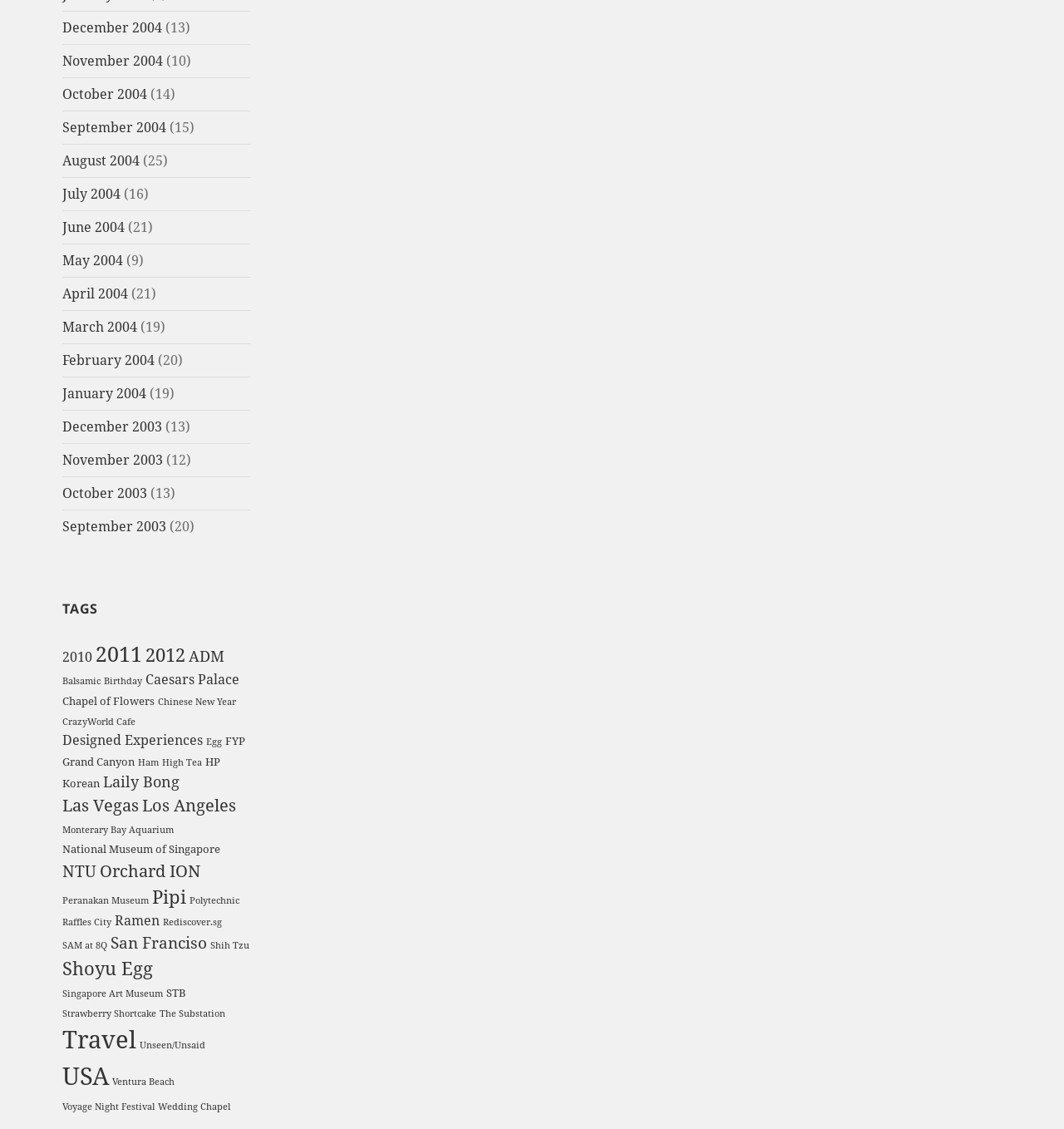Refer to the image and offer a detailed explanation in response to the question: Is there a category related to food?

I searched for links with text related to food and found several categories, such as 'Ramen', 'Shoyu Egg', and 'Ham', indicating that there are categories related to food.